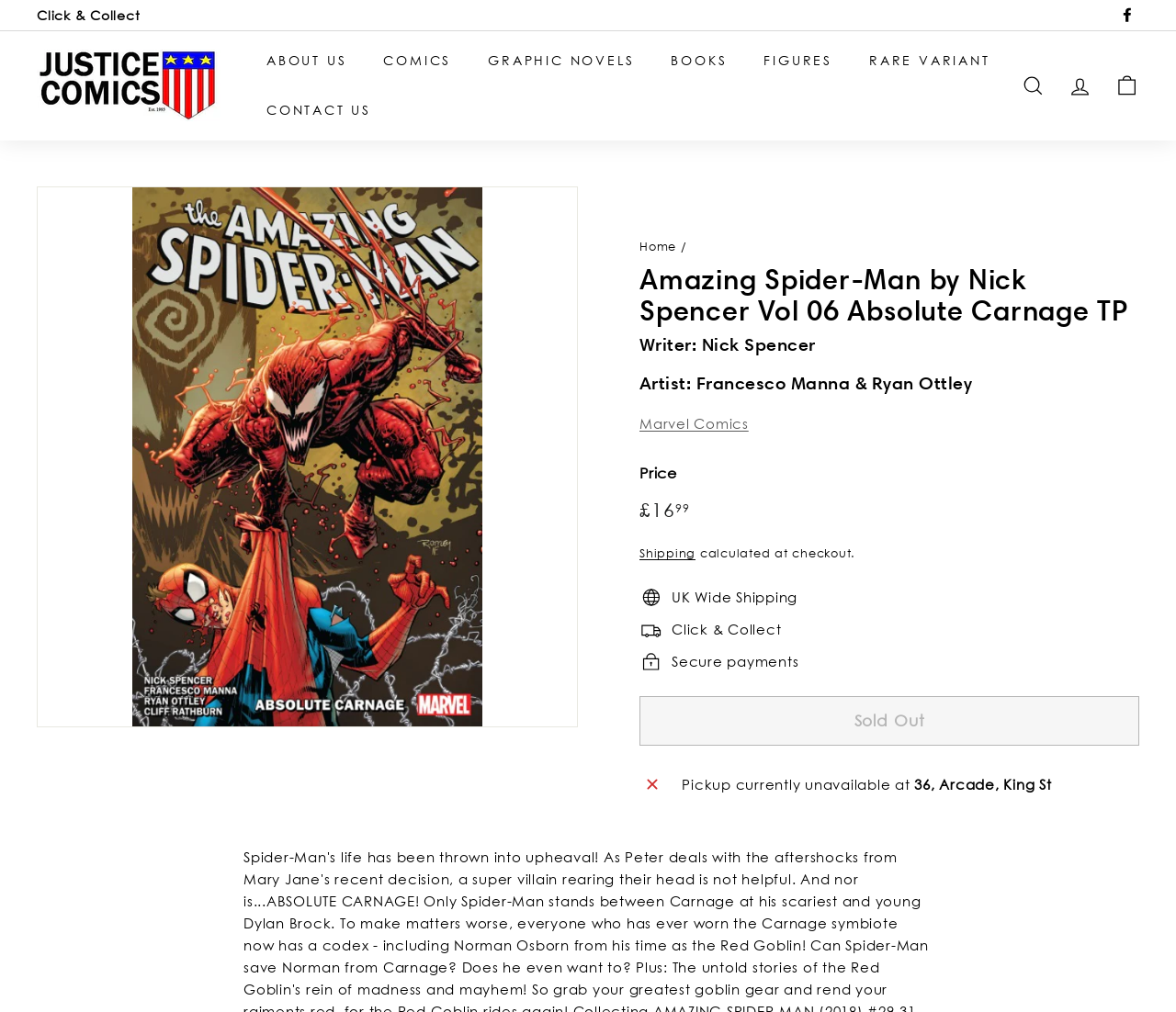What is the address of the pickup location? Based on the screenshot, please respond with a single word or phrase.

36, Arcade, King St